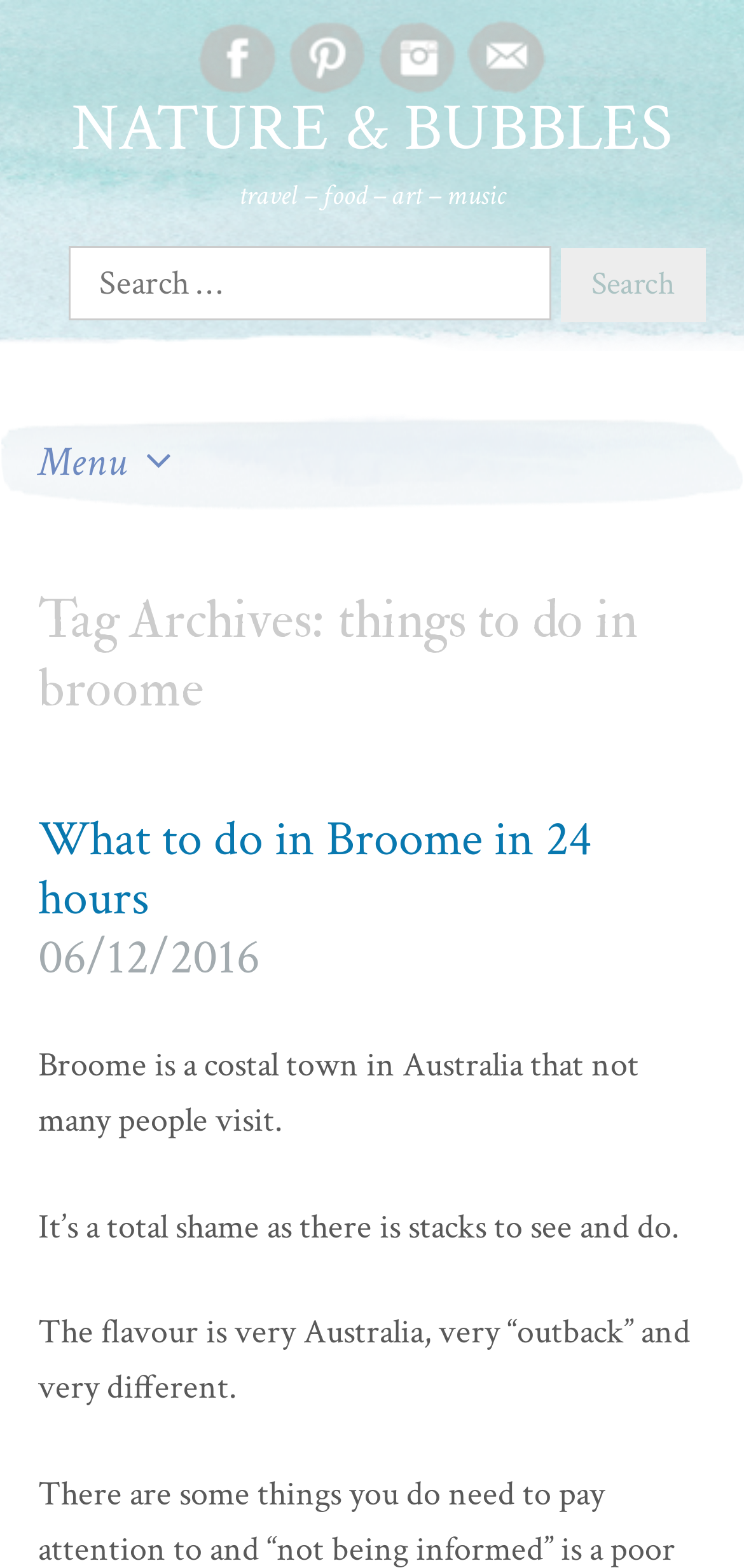Please determine the bounding box coordinates of the element to click on in order to accomplish the following task: "Search for something". Ensure the coordinates are four float numbers ranging from 0 to 1, i.e., [left, top, right, bottom].

[0.092, 0.158, 0.949, 0.204]